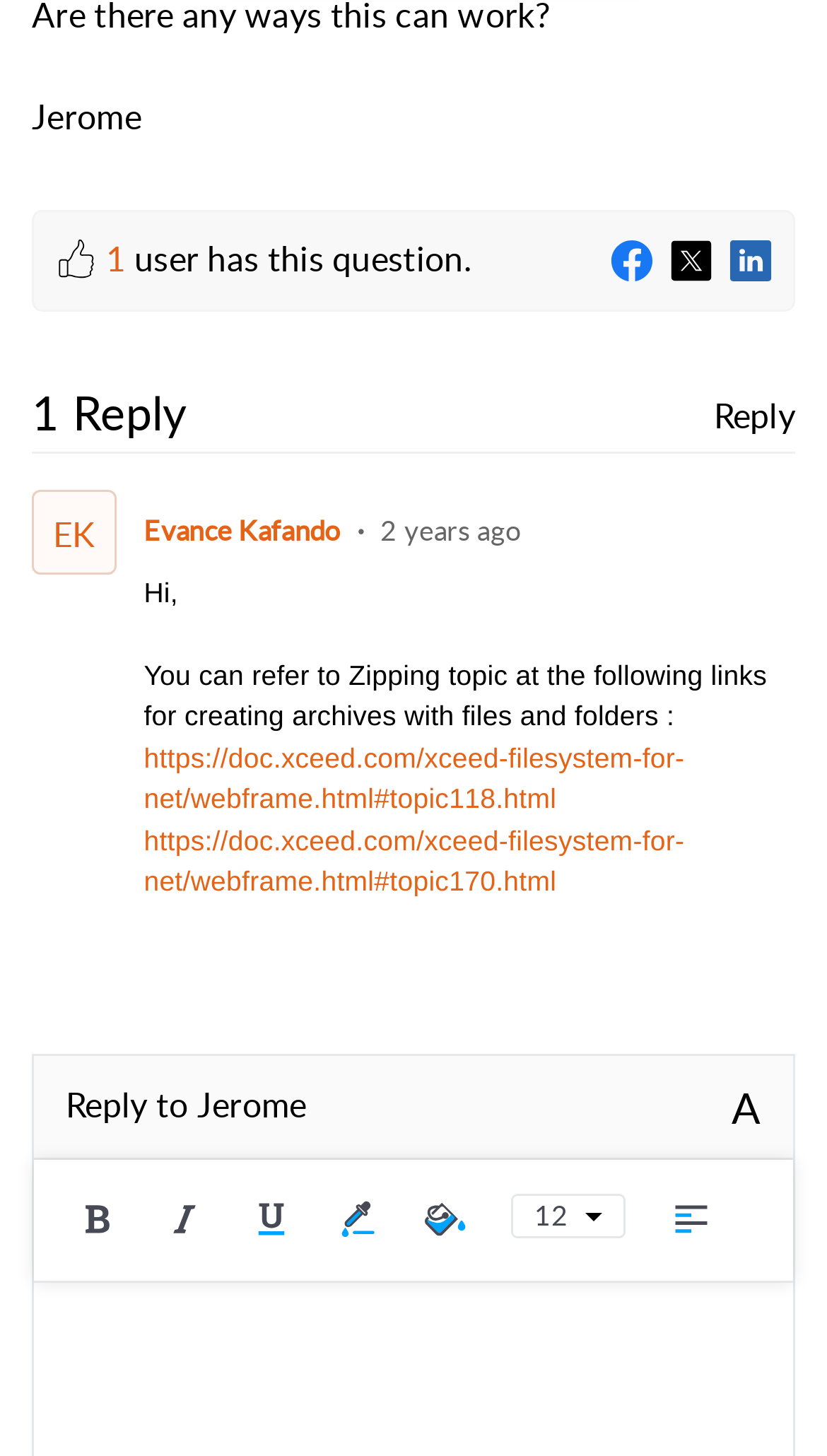Please analyze the image and give a detailed answer to the question:
How many social media links are there?

There are three social media links, namely Facebook, Twitter, and LinkedIn, as indicated by the link elements on the webpage.